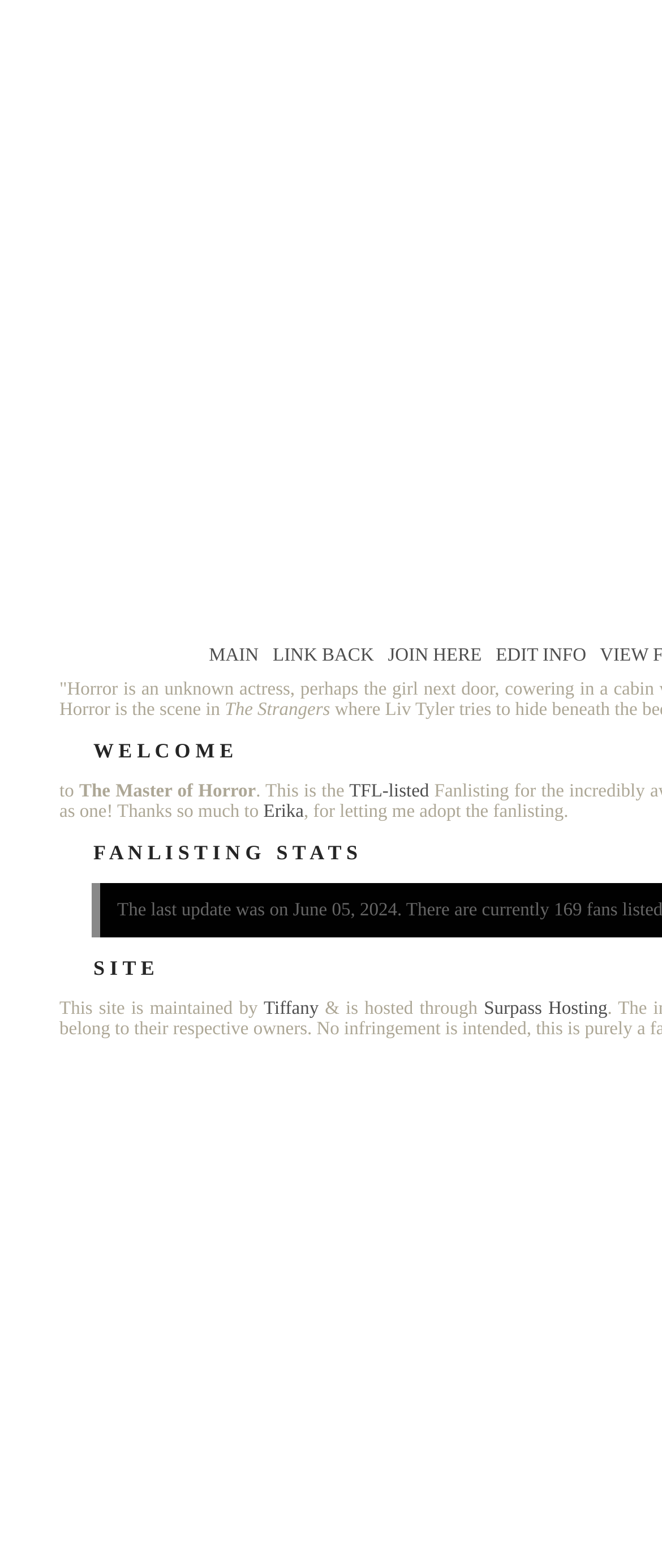Please identify the bounding box coordinates of the area that needs to be clicked to fulfill the following instruction: "edit information."

[0.749, 0.412, 0.885, 0.425]